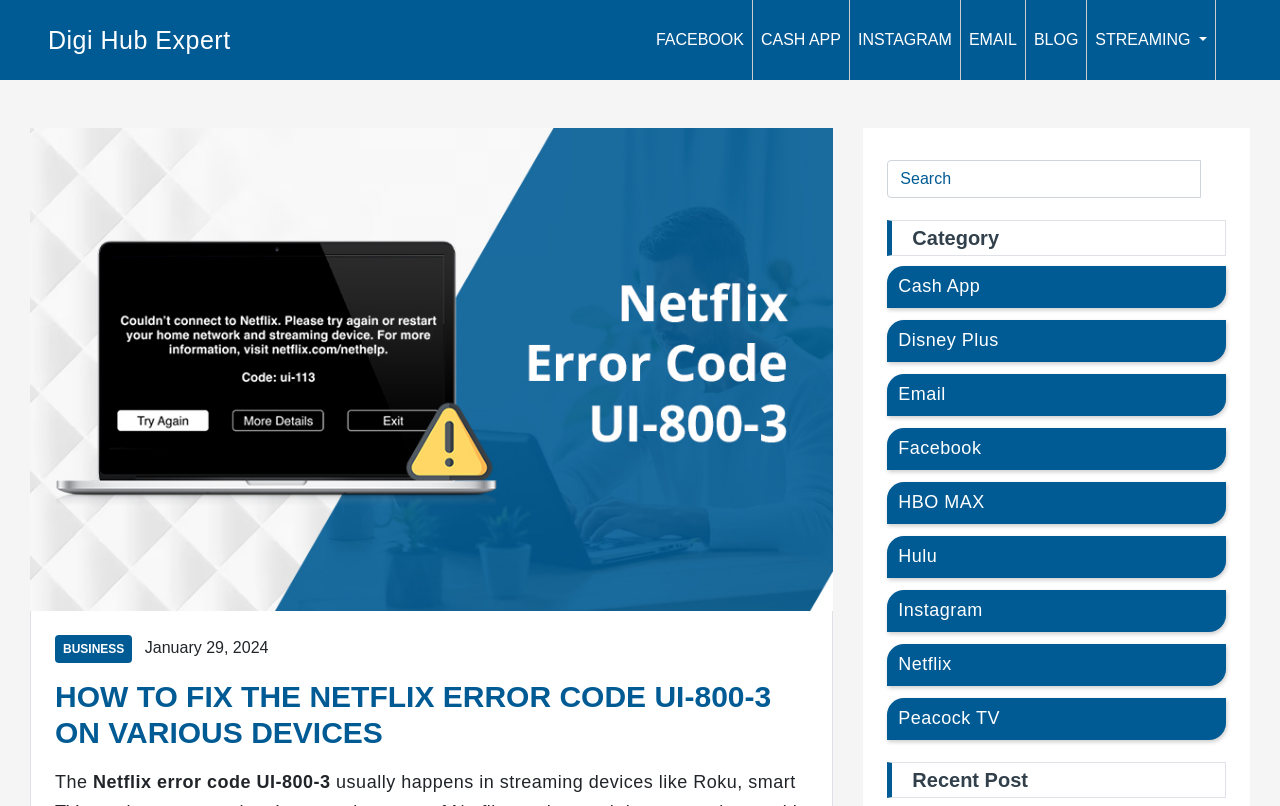Specify the bounding box coordinates of the element's area that should be clicked to execute the given instruction: "view recent posts". The coordinates should be four float numbers between 0 and 1, i.e., [left, top, right, bottom].

[0.713, 0.953, 0.803, 0.983]